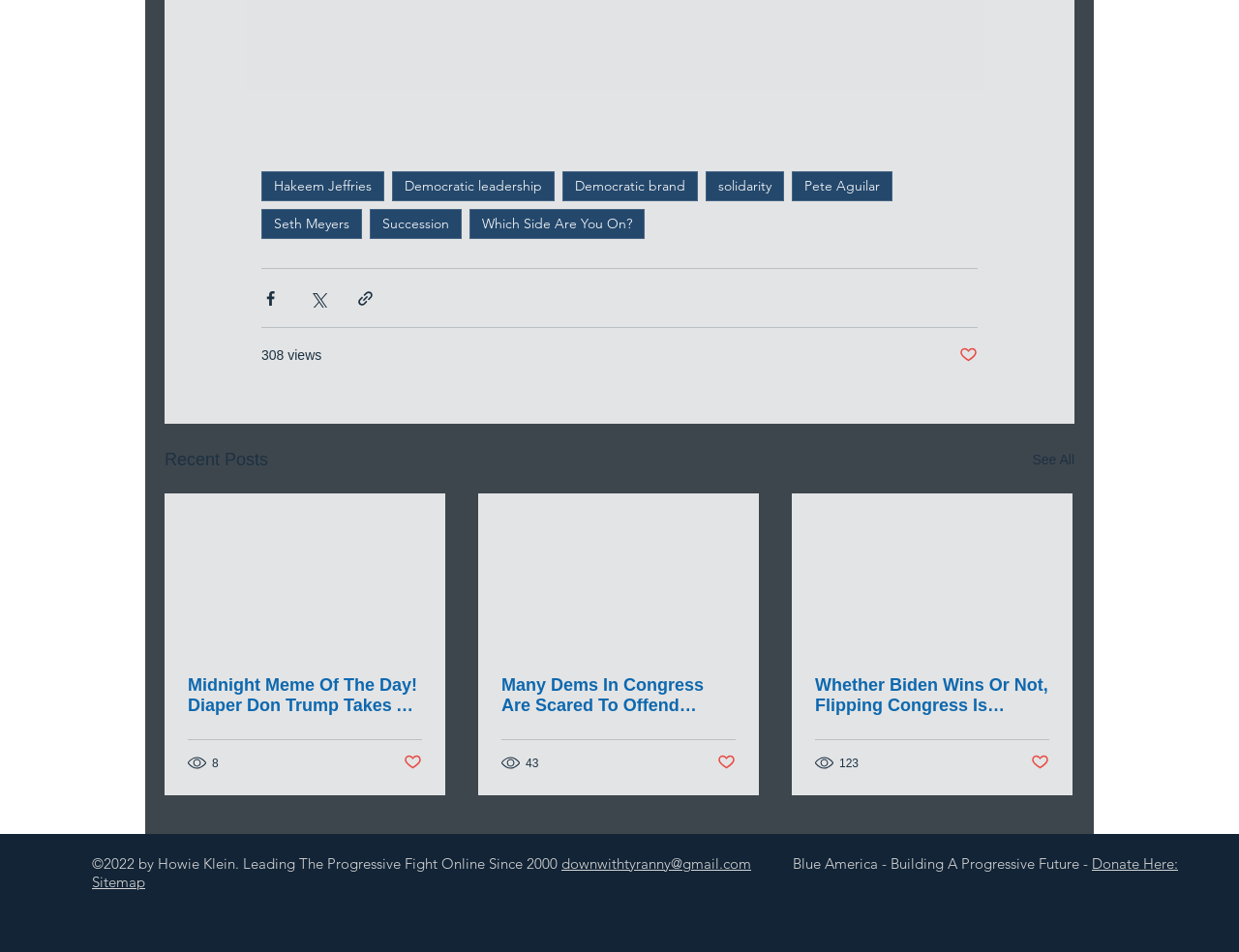What is the text of the second link in the first article?
Using the information from the image, answer the question thoroughly.

I looked at the first article and found the second link, which has the text 'Midnight Meme Of The Day! Diaper Don Trump Takes A Flier At Truth Telling!'.